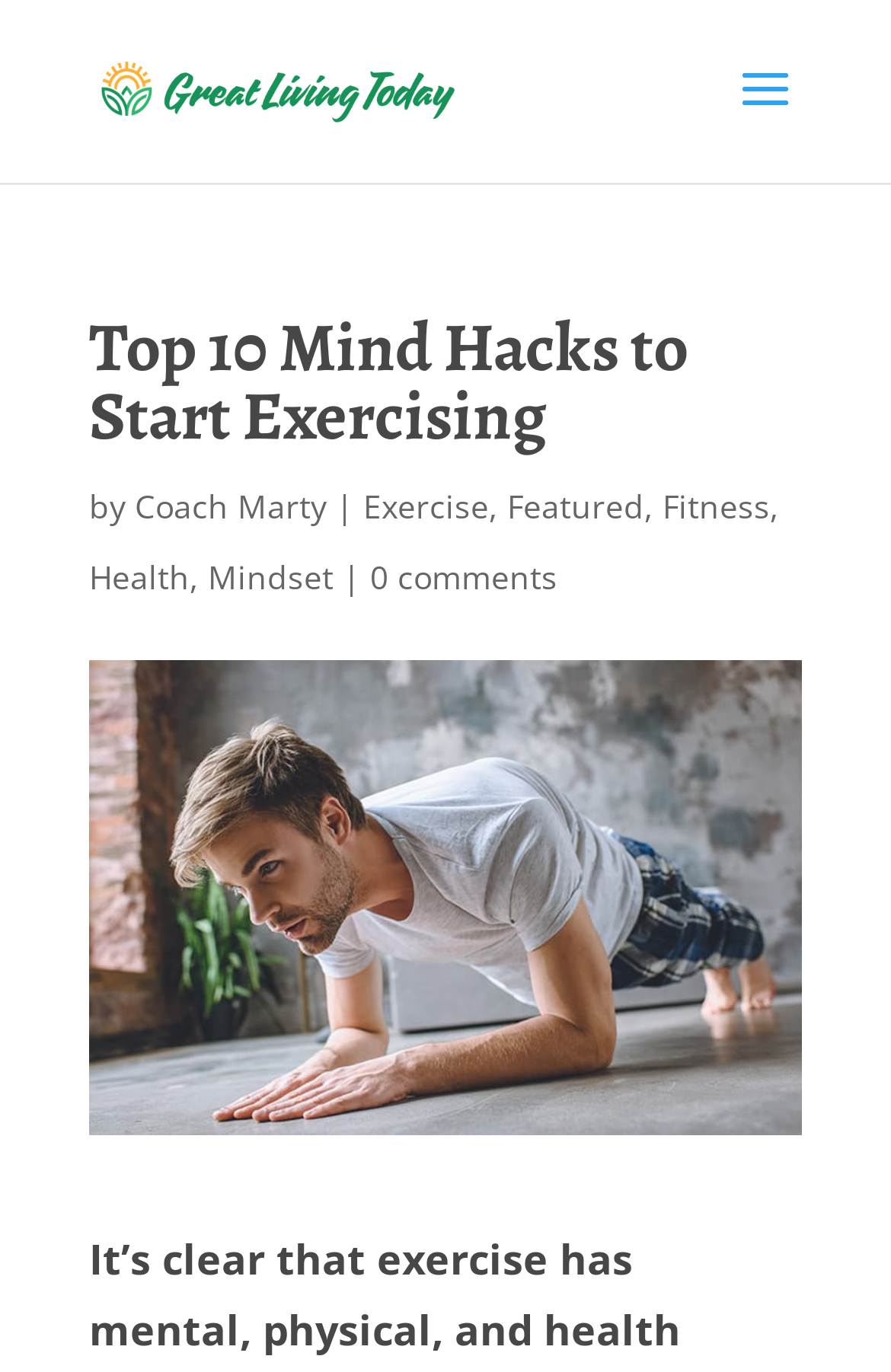Using the image as a reference, answer the following question in as much detail as possible:
What is the name of the website?

I determined the name of the website by looking at the link element with the text 'Great Living Today' at the top of the page, which is likely the website's logo or title.